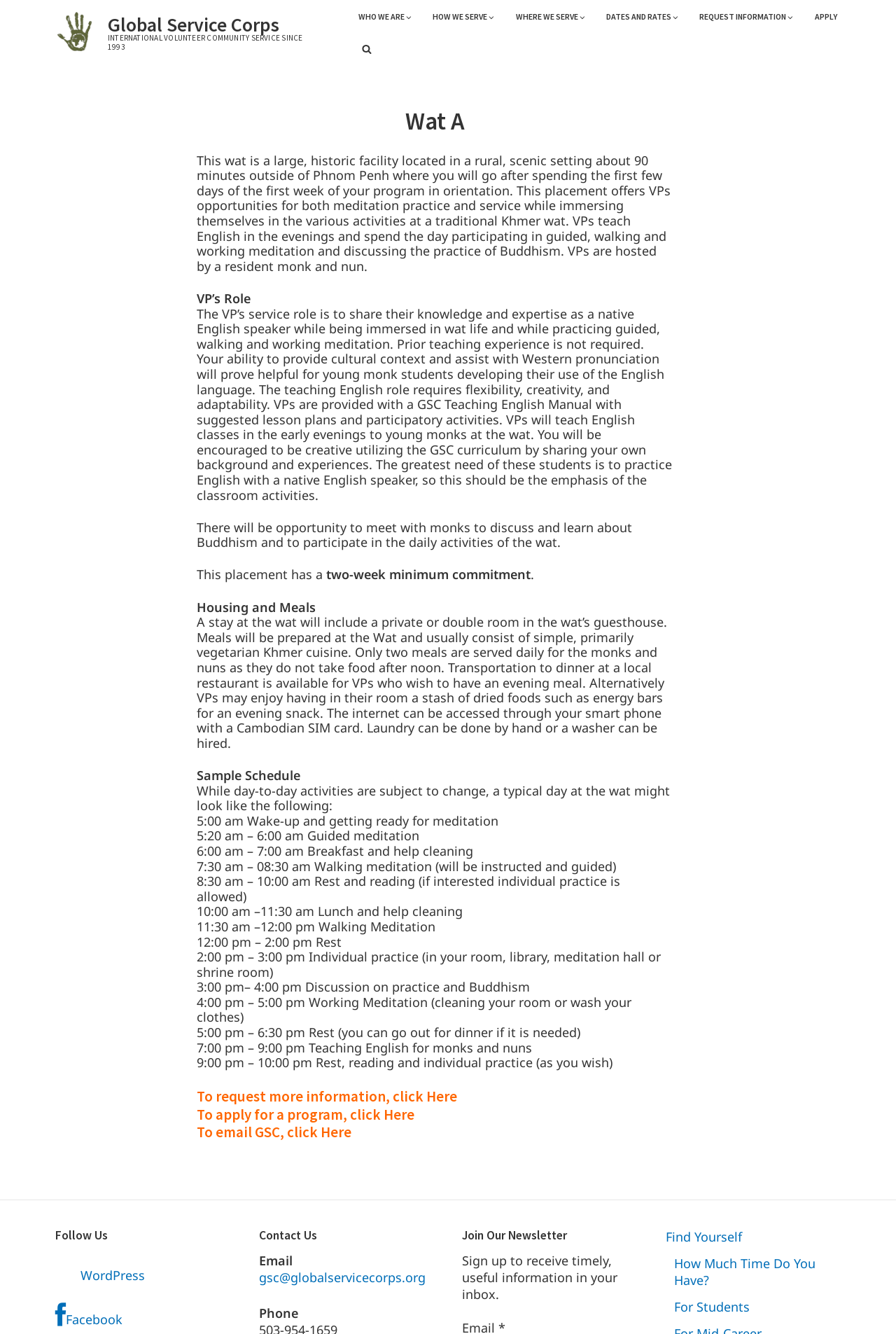What is the name of the wat?
Analyze the image and deliver a detailed answer to the question.

The name of the wat can be found in the heading element on the webpage, which is 'Wat A'. This is the main title of the article and is located at the top of the page.